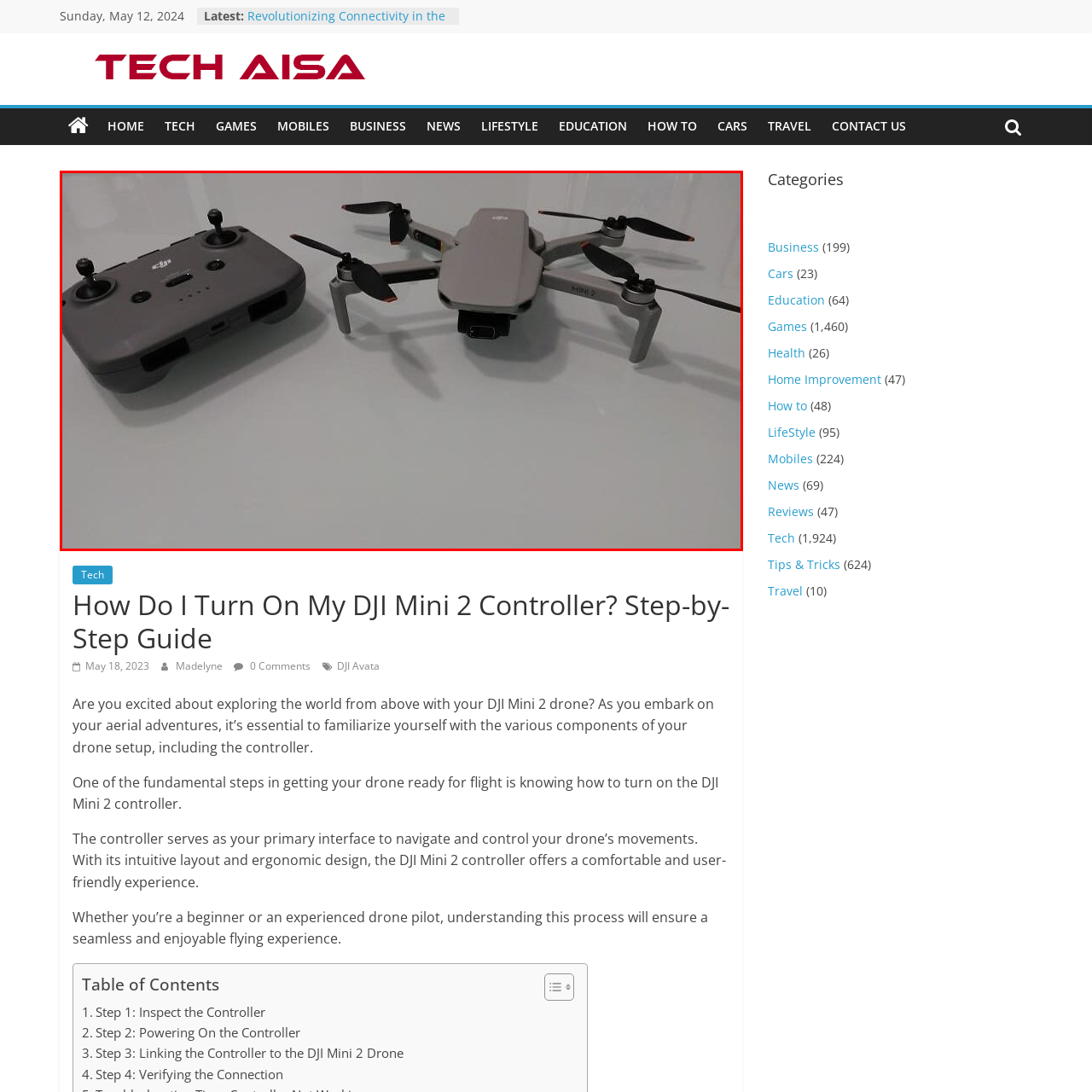Provide a thorough description of the scene captured within the red rectangle.

In this image, a DJI Mini 2 drone is prominently displayed alongside its controller. The controller, designed with an ergonomic grip and intuitive layout, features dual joysticks, several buttons, and indicator lights that serve as the primary interface for navigating and managing the drone's functions. The sleek design of the drone itself showcases its compact size and lightweight construction, making it ideal for aerial photography and exploration. The UAV is equipped with rotors, emphasizing its readiness for flight. This setup exemplifies modern drone technology, particularly tailored for both novice and experienced users looking to capture stunning aerial views. The clean, glossy surface below highlights the sophisticated design elements of these electronic devices.